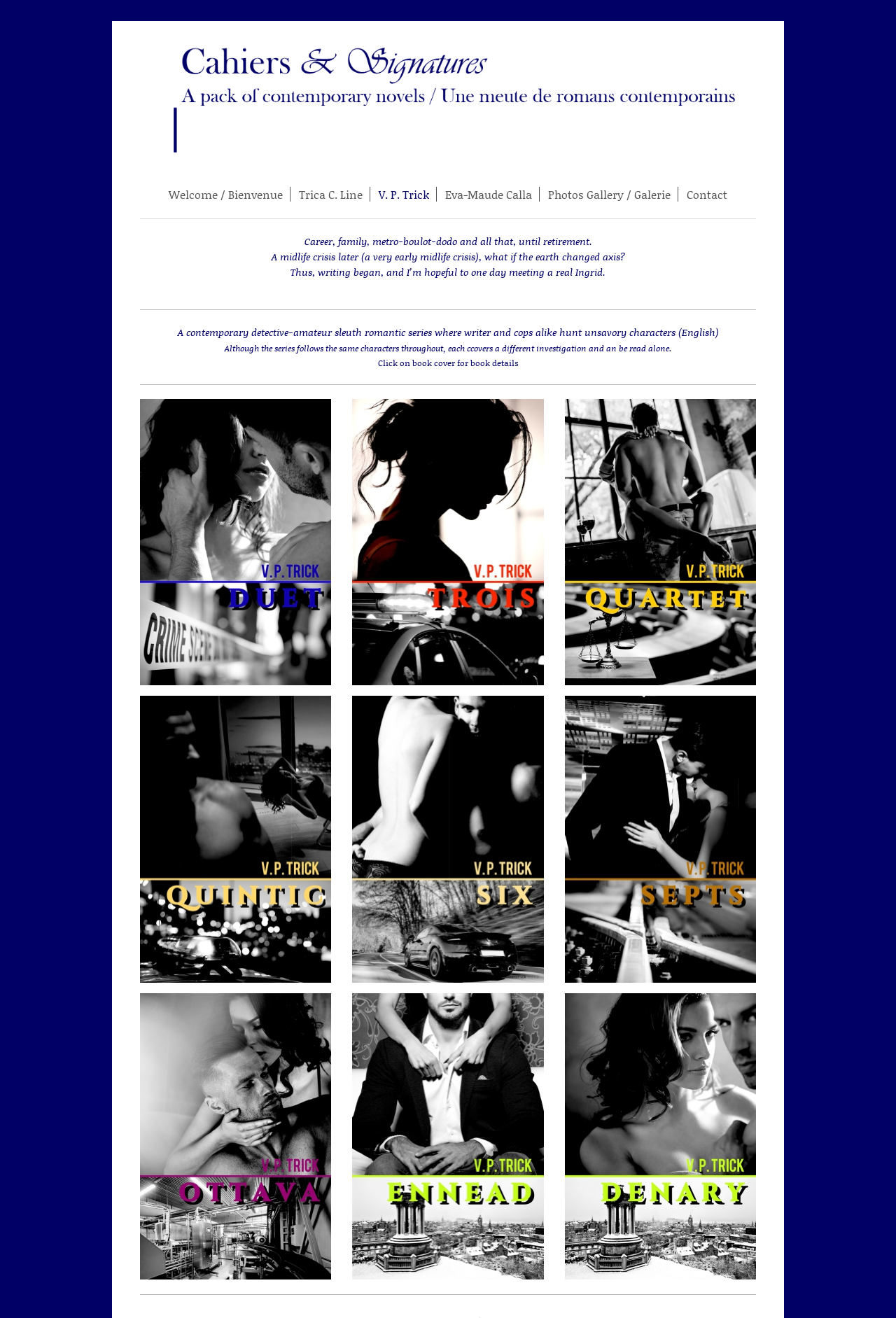Detail the various sections and features present on the webpage.

The webpage is about an author's profile, showcasing their writing career and book series. At the top, there is a navigation menu with six links: "Welcome / Bienvenue", "Trica C. Line", "V. P. Trick", "Eva-Maude Calla", "Photos Gallery / Galerie", and "Contact". 

Below the navigation menu, there are three paragraphs of text that introduce the author's background and writing journey. The text is positioned in the middle of the page, spanning from the left to the right side. 

Further down, there is a description of the author's book series, which is a contemporary detective-amateur sleuth romantic series. This text is also positioned in the middle of the page. 

Below the book series description, there is a note that says "Click on book cover for book details". This text is positioned slightly to the right of the center of the page. 

The webpage also features a grid of 9 book covers, arranged in three rows of three columns. The book covers are positioned in the lower half of the page, with three on the left, three in the middle, and three on the right. Each book cover is a clickable link.